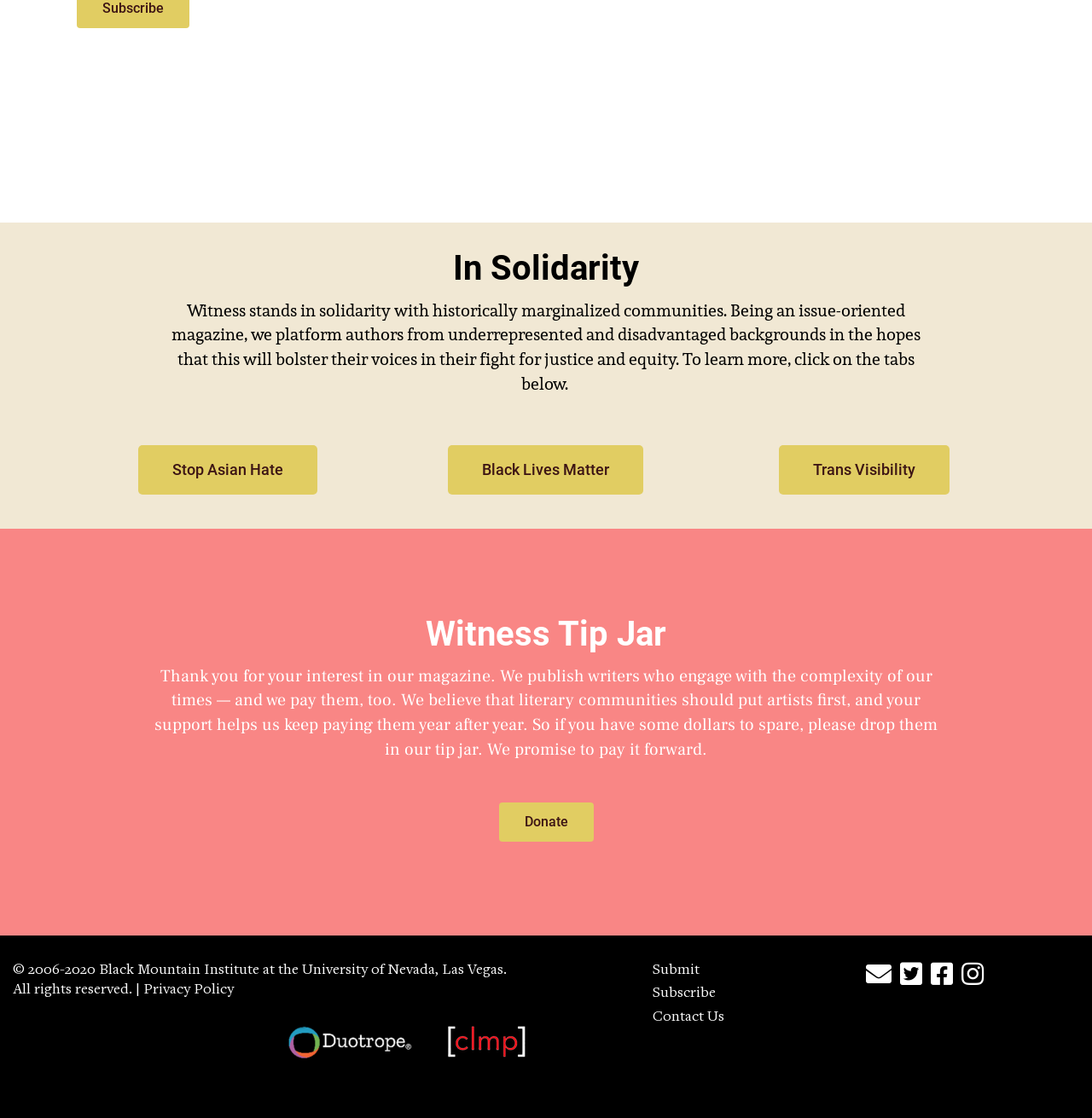Determine the coordinates of the bounding box for the clickable area needed to execute this instruction: "Click on Stop Asian Hate".

[0.126, 0.398, 0.29, 0.443]